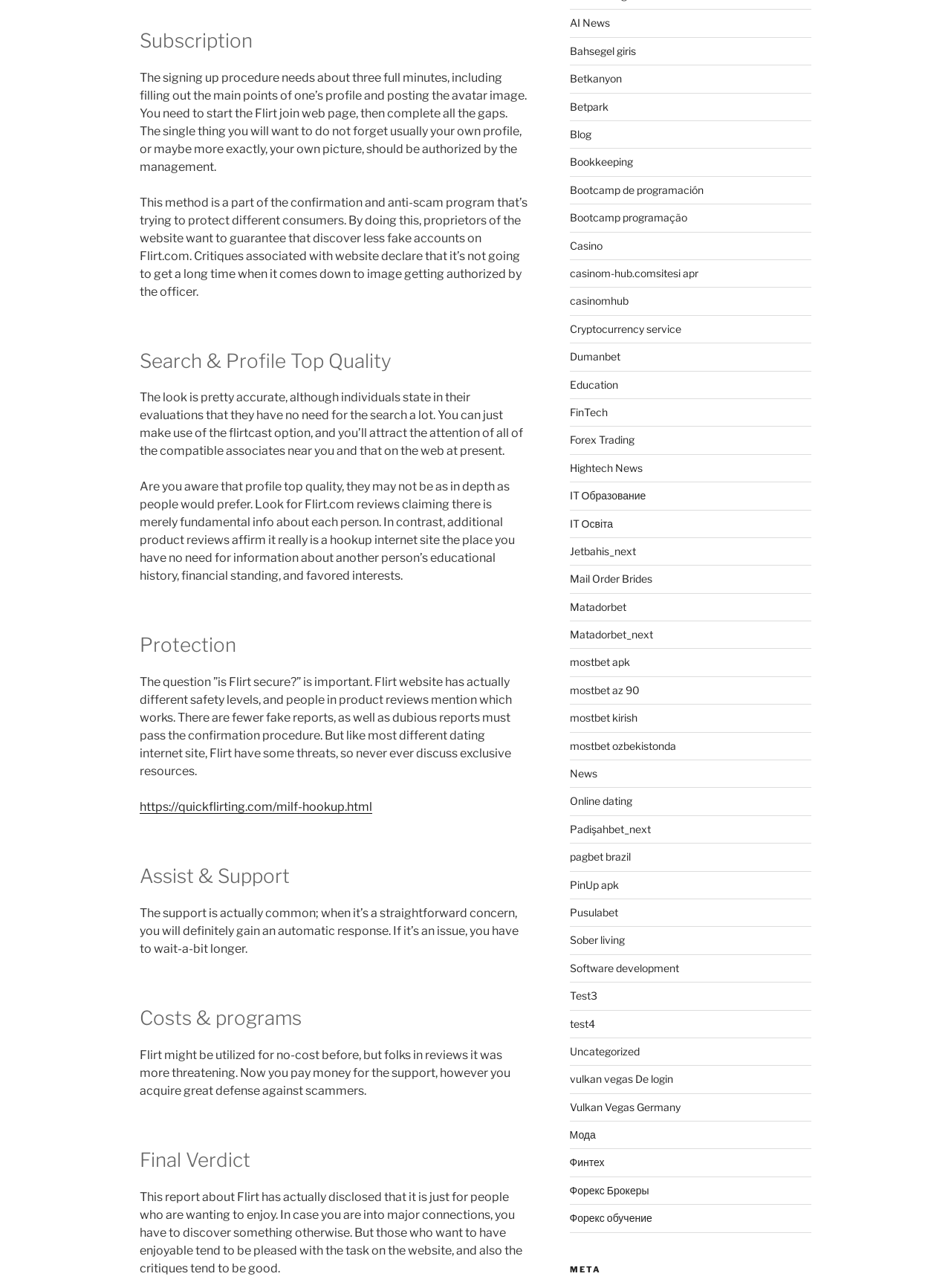How long does it take to get an image approved by the officer?
Please provide a single word or phrase as your answer based on the screenshot.

Not long